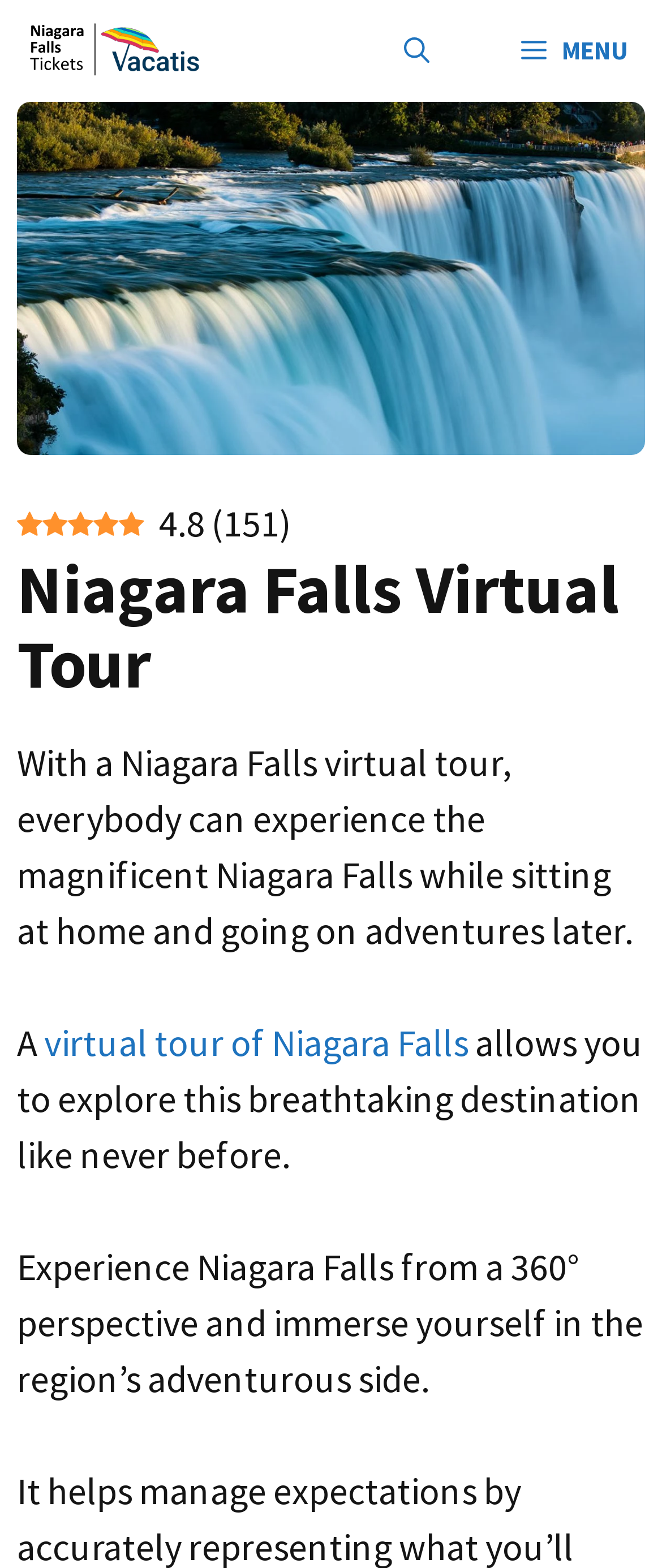What is the purpose of the Niagara Falls virtual tour?
Give a single word or phrase as your answer by examining the image.

To experience Niagara Falls from a 360° perspective